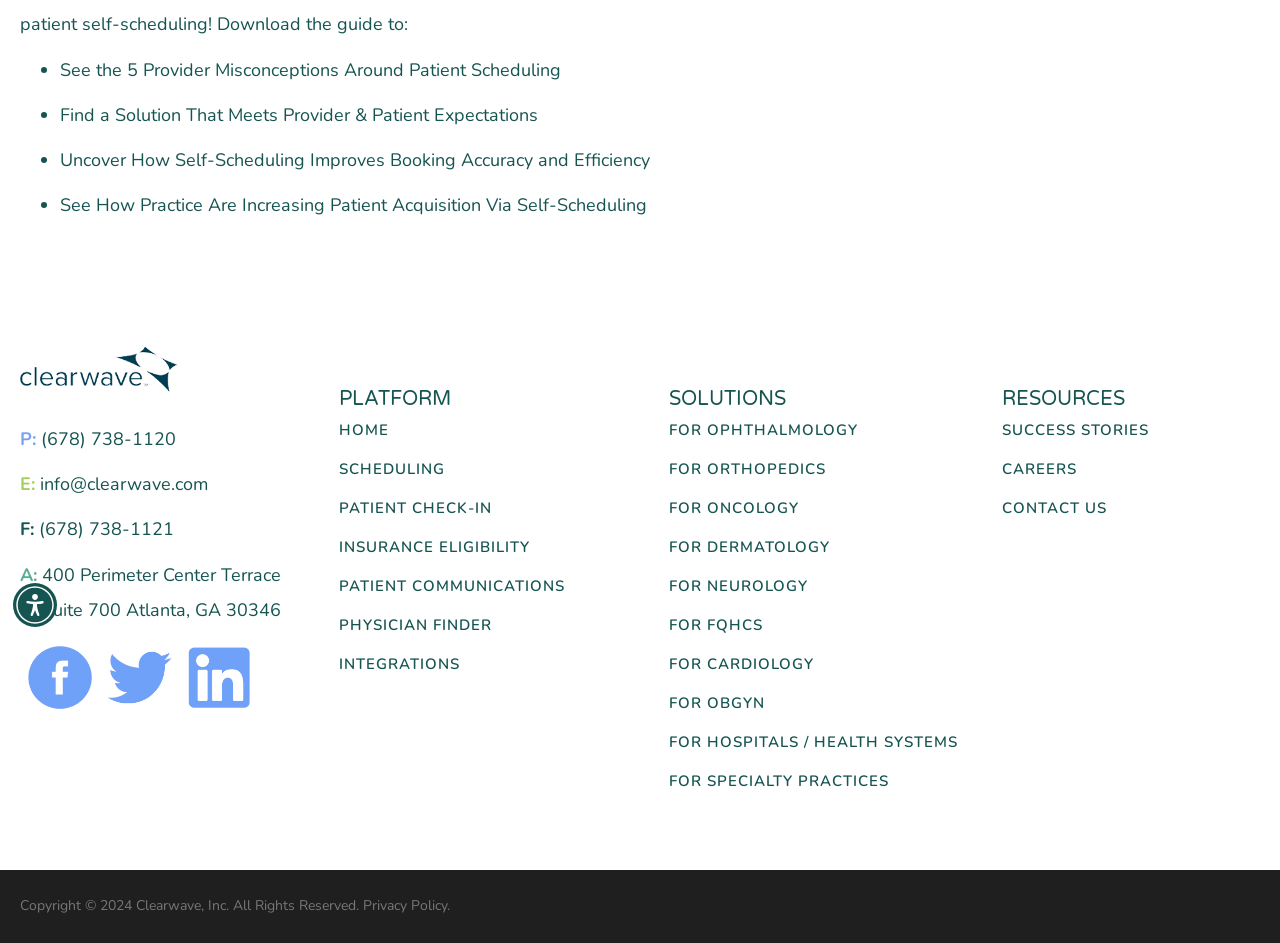Predict the bounding box of the UI element that fits this description: "For Specialty Practices".

[0.523, 0.819, 0.783, 0.859]